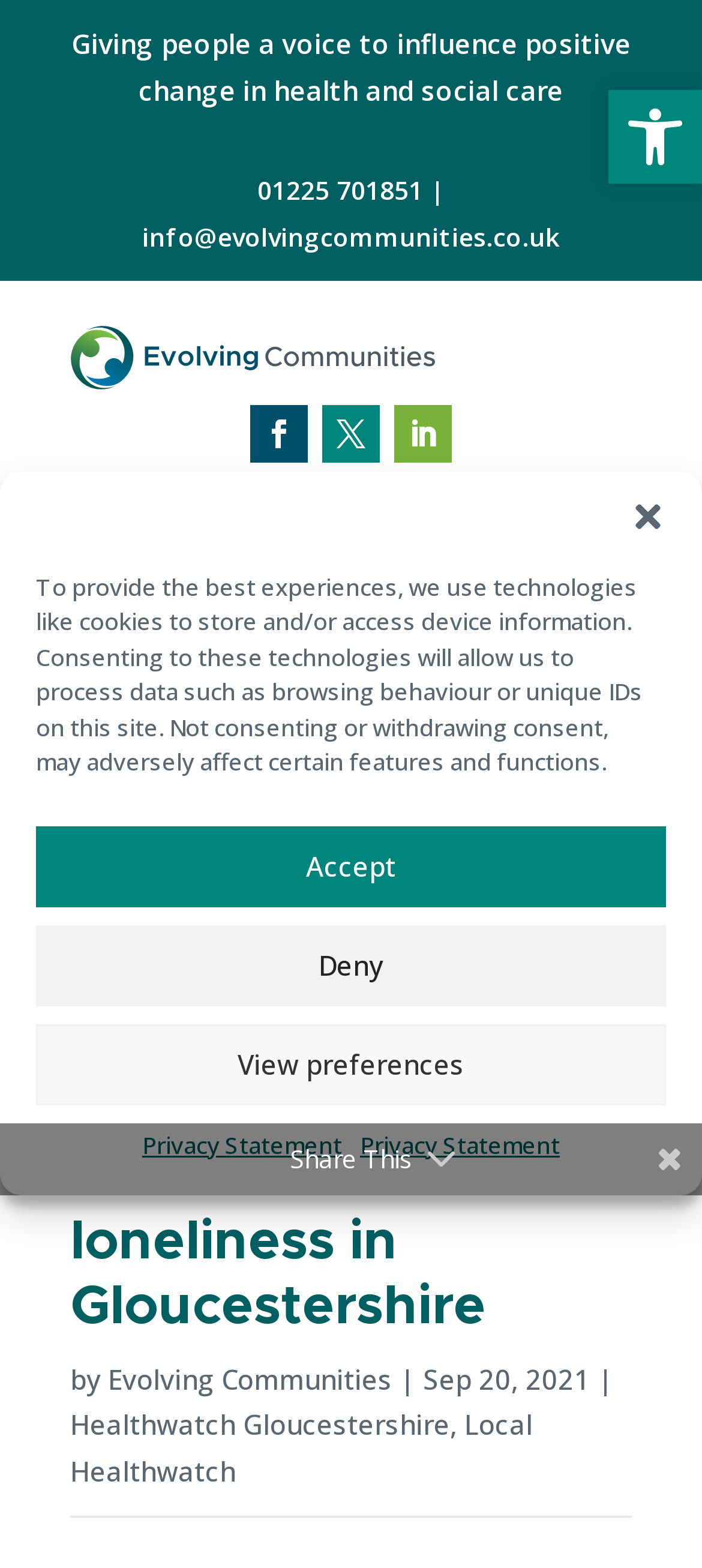Answer the question using only one word or a concise phrase: What is the organization's logo located at the top of the page?

Evolving Communities Logo